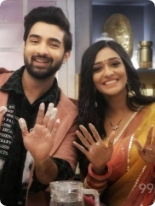Explain what the image portrays in a detailed manner.

In this lively image, two individuals are featured smiling and posing with their hands raised, showcasing playful gestures with flour or similar powdery substance covering their palms. The backdrop hints at a kitchen or creative workspace, where they appear to have been engaged in some fun activity, possibly cooking or baking. The woman is dressed in a vibrant orange sari, radiating a joyful and festive vibe, while the man, looking casual in a trendy outfit, complements her cheerful demeanor. Their expressions convey a sense of camaraderie and happiness, suggesting a light-hearted moment shared between them. This image captures a delightful snapshot of friendship and creativity in a warm, inviting setting.